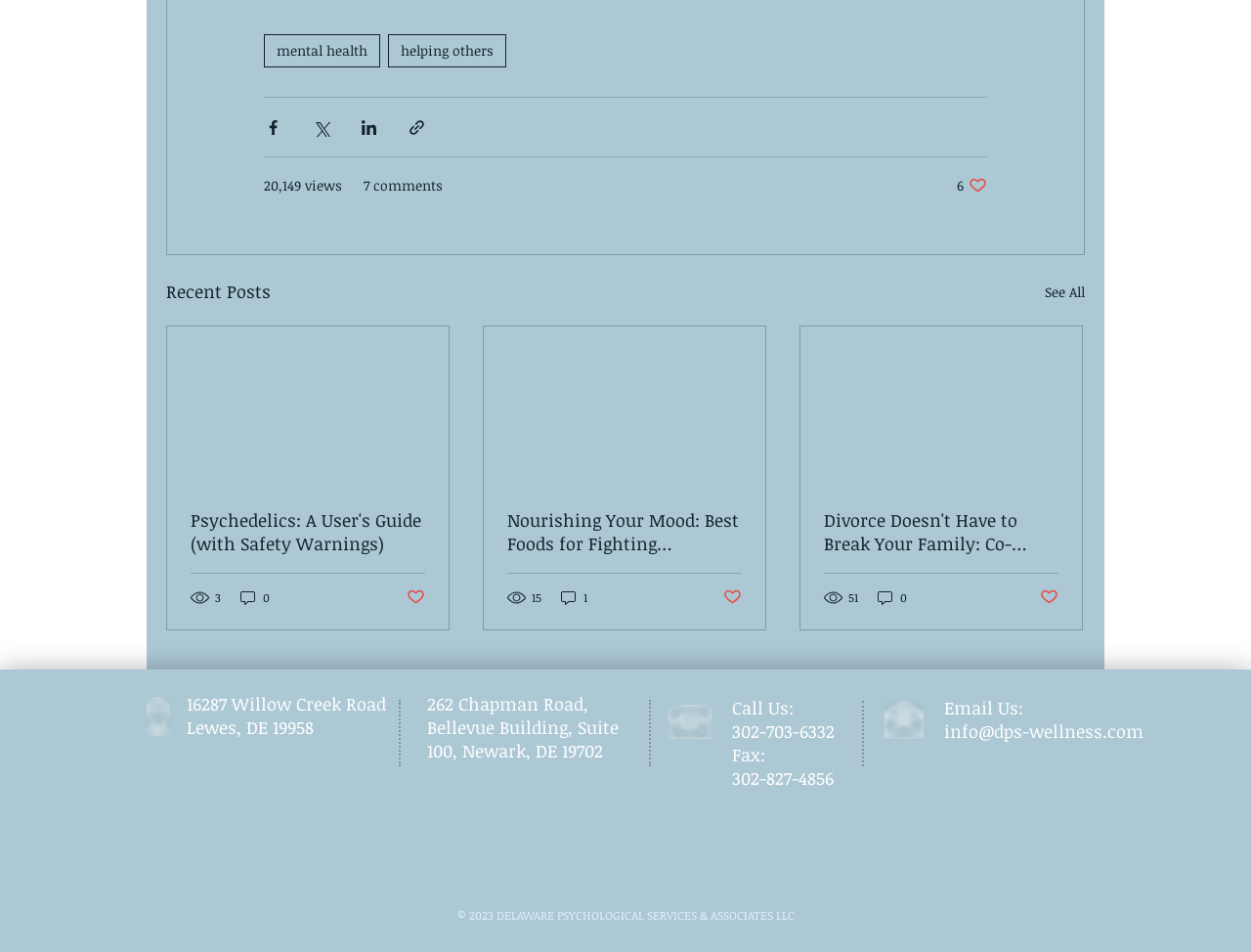Given the content of the image, can you provide a detailed answer to the question?
What is the address of Delaware Psychological Services & Associates LLC?

I found the address in the StaticText elements, which are '16287 Willow Creek Road' and 'Lewes, DE 19958', so the full address is 16287 Willow Creek Road, Lewes, DE 19958.